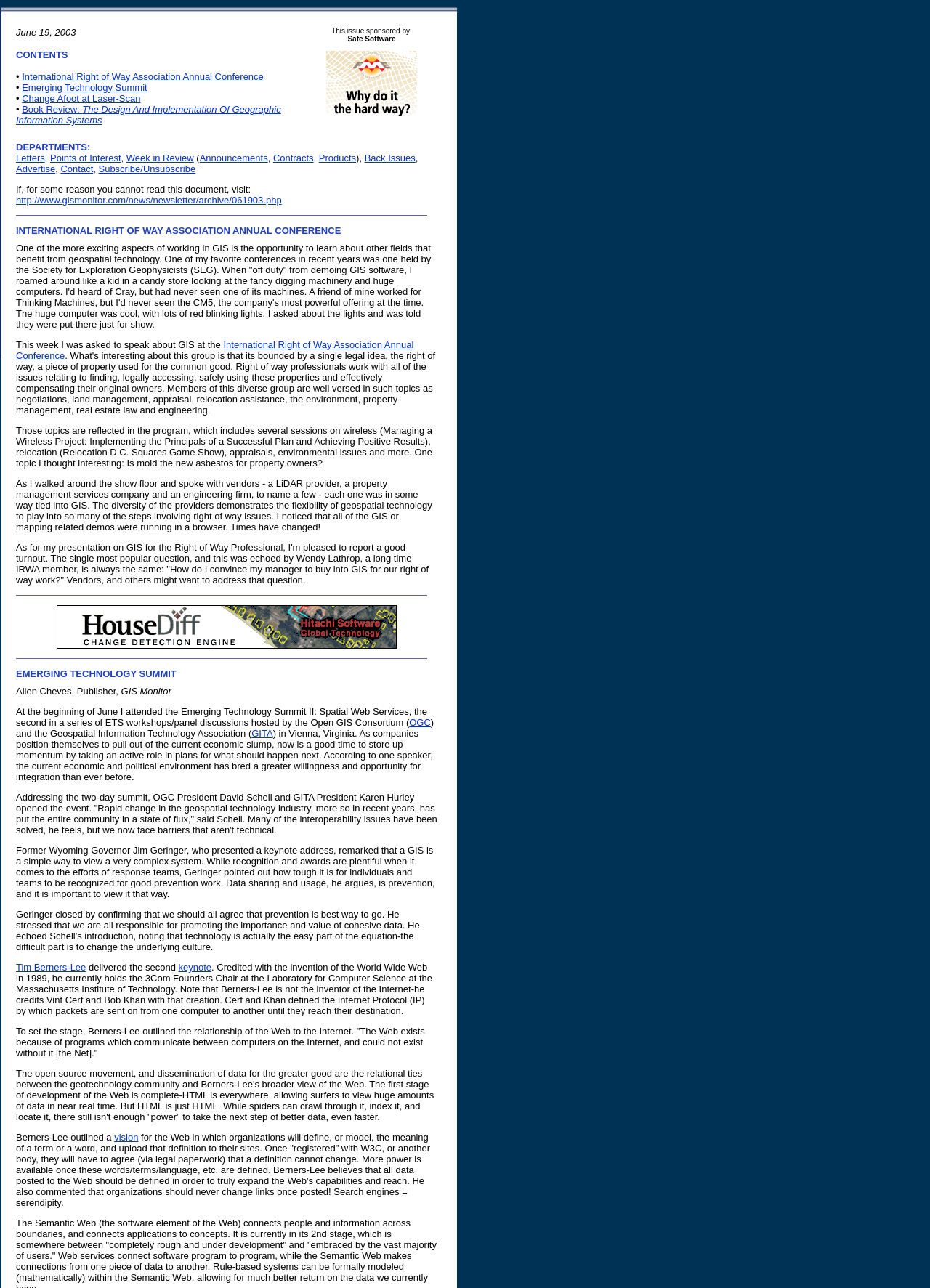Please answer the following query using a single word or phrase: 
Who is the publisher of GIS Monitor?

Allen Cheves